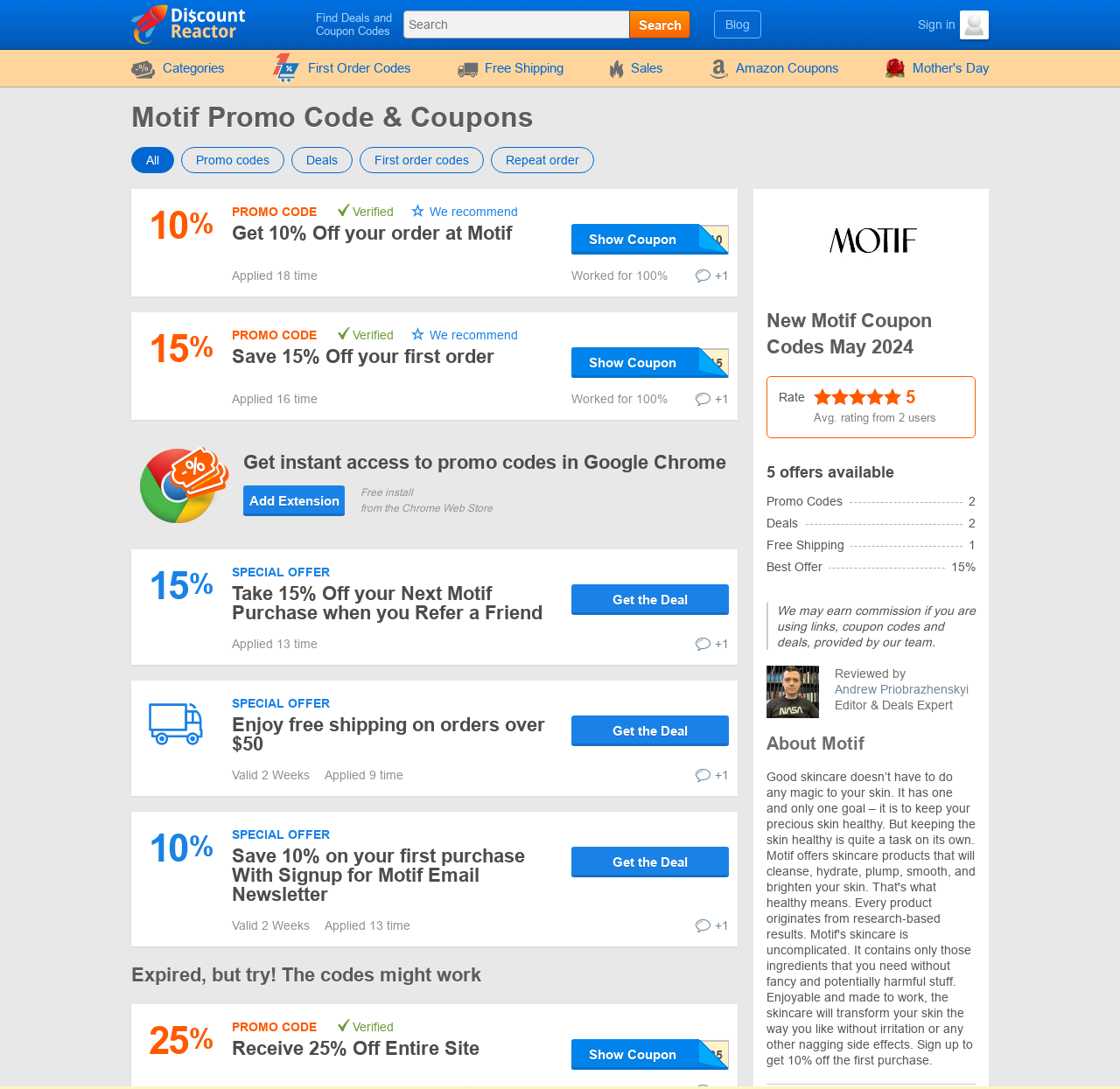Please specify the bounding box coordinates of the clickable section necessary to execute the following command: "Read the book description".

None